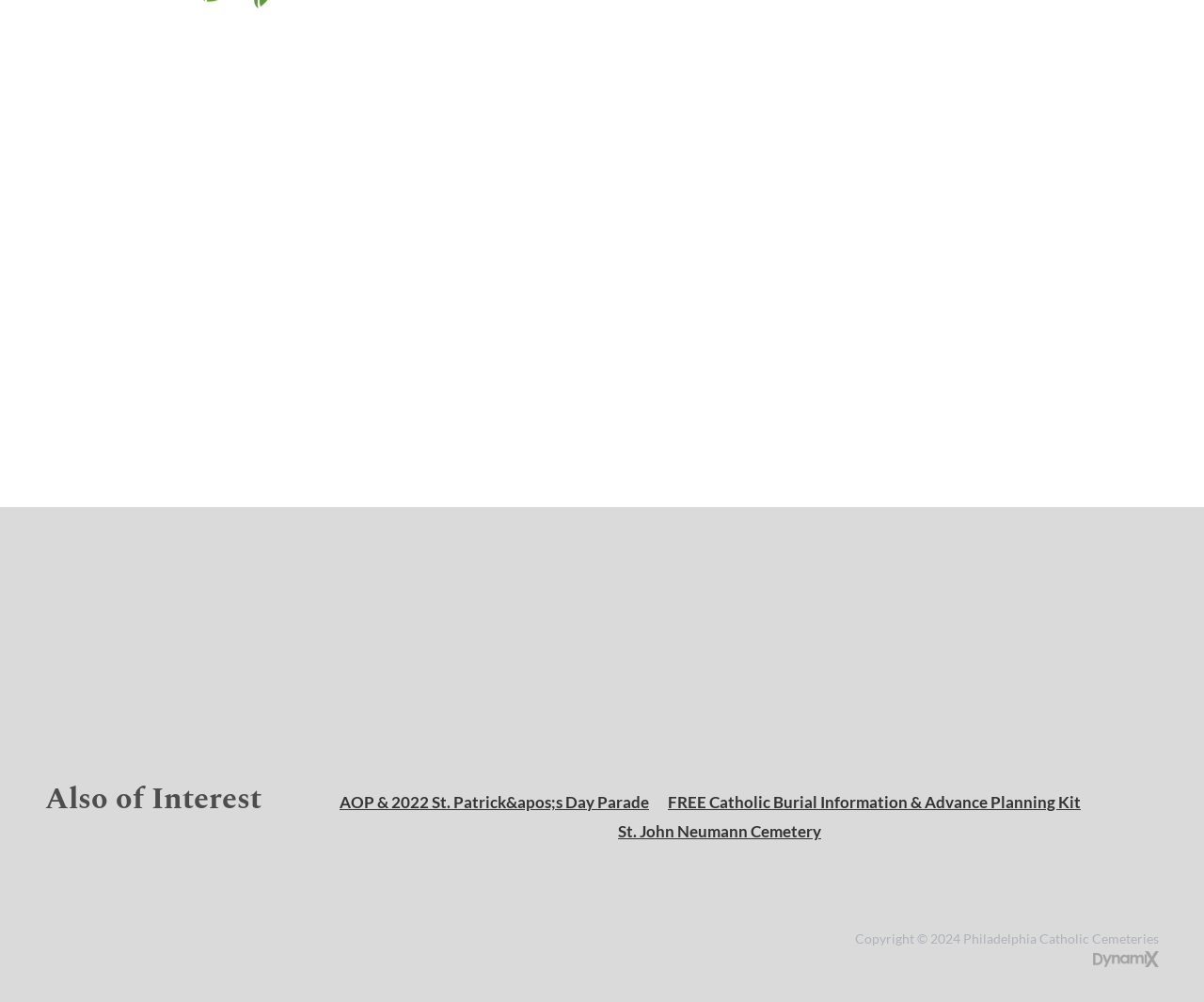Refer to the image and offer a detailed explanation in response to the question: What is the main purpose of Philadelphia Catholic Cemeteries?

Based on the webpage content, it is clear that Philadelphia Catholic Cemeteries provide a sacred final resting place for Catholics. The directors of the cemeteries proudly provide expert advice during the burial and funeral planning process, indicating that the main purpose of the organization is to provide a sanctuary for burial and funeral planning.